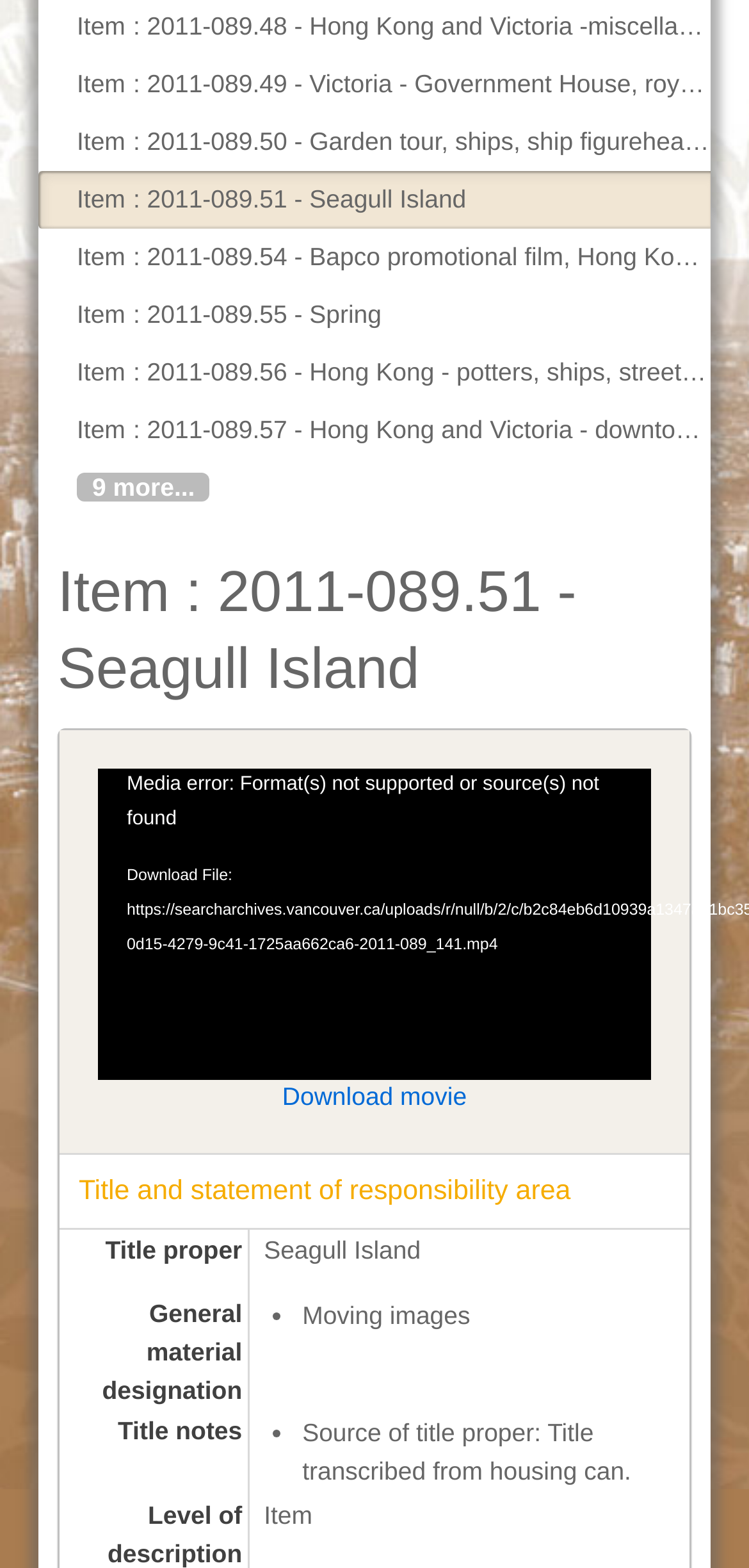Ascertain the bounding box coordinates for the UI element detailed here: "00:00". The coordinates should be provided as [left, top, right, bottom] with each value being a float between 0 and 1.

[0.367, 0.658, 0.633, 0.67]